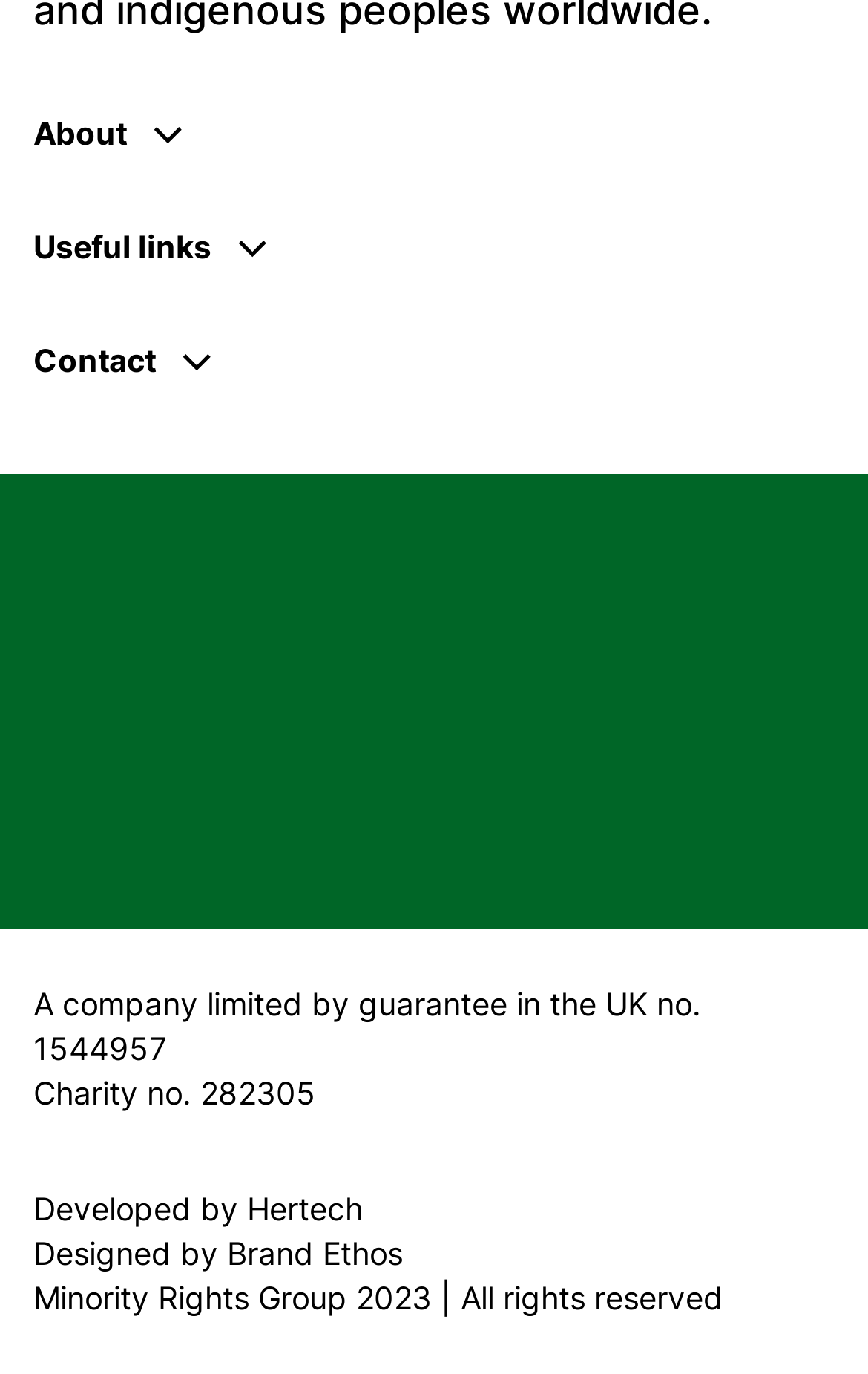Please identify the bounding box coordinates of the element's region that should be clicked to execute the following instruction: "Open Useful links". The bounding box coordinates must be four float numbers between 0 and 1, i.e., [left, top, right, bottom].

[0.038, 0.163, 0.318, 0.197]